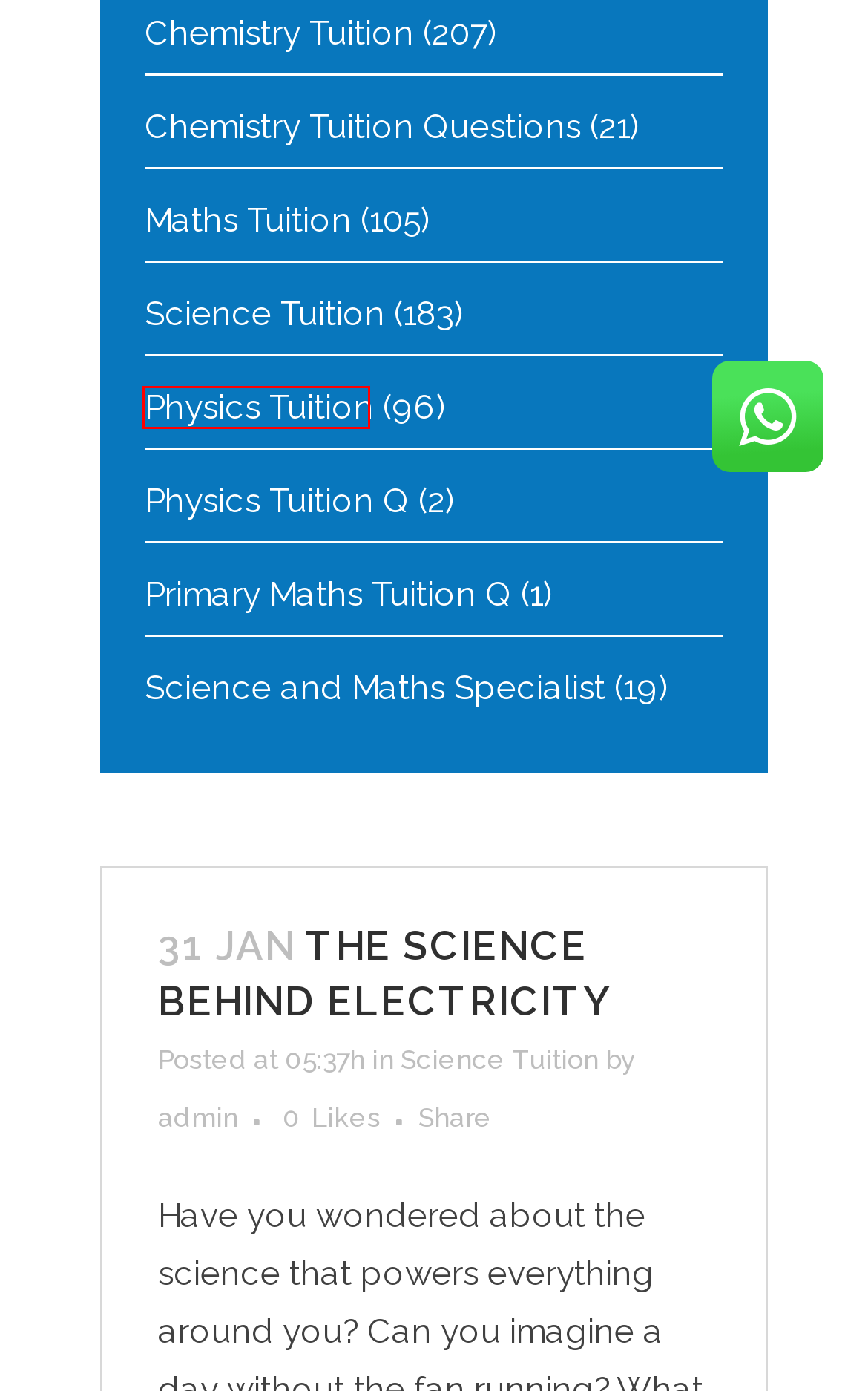Observe the screenshot of a webpage with a red bounding box highlighting an element. Choose the webpage description that accurately reflects the new page after the element within the bounding box is clicked. Here are the candidates:
A. Science tuition in Singapore | Tuition centre - MLC
B. Primary Maths Tuition Questions - Miracle Learning Centre
C. A level Physics Tuition | Physics Tuition | JC Physics Tuition
D. Chemistry Tuition Questions - Miracle Learning Centre
E. A Level Maths Tuition | Math Tutor - Miracle Learning Centre
F. Science and Maths Specialist - Miracle Learning Centre
G. Science Tuition - Miracle Learning Centre
H. Chemistry Tuition - Miracle Learning Centre

C